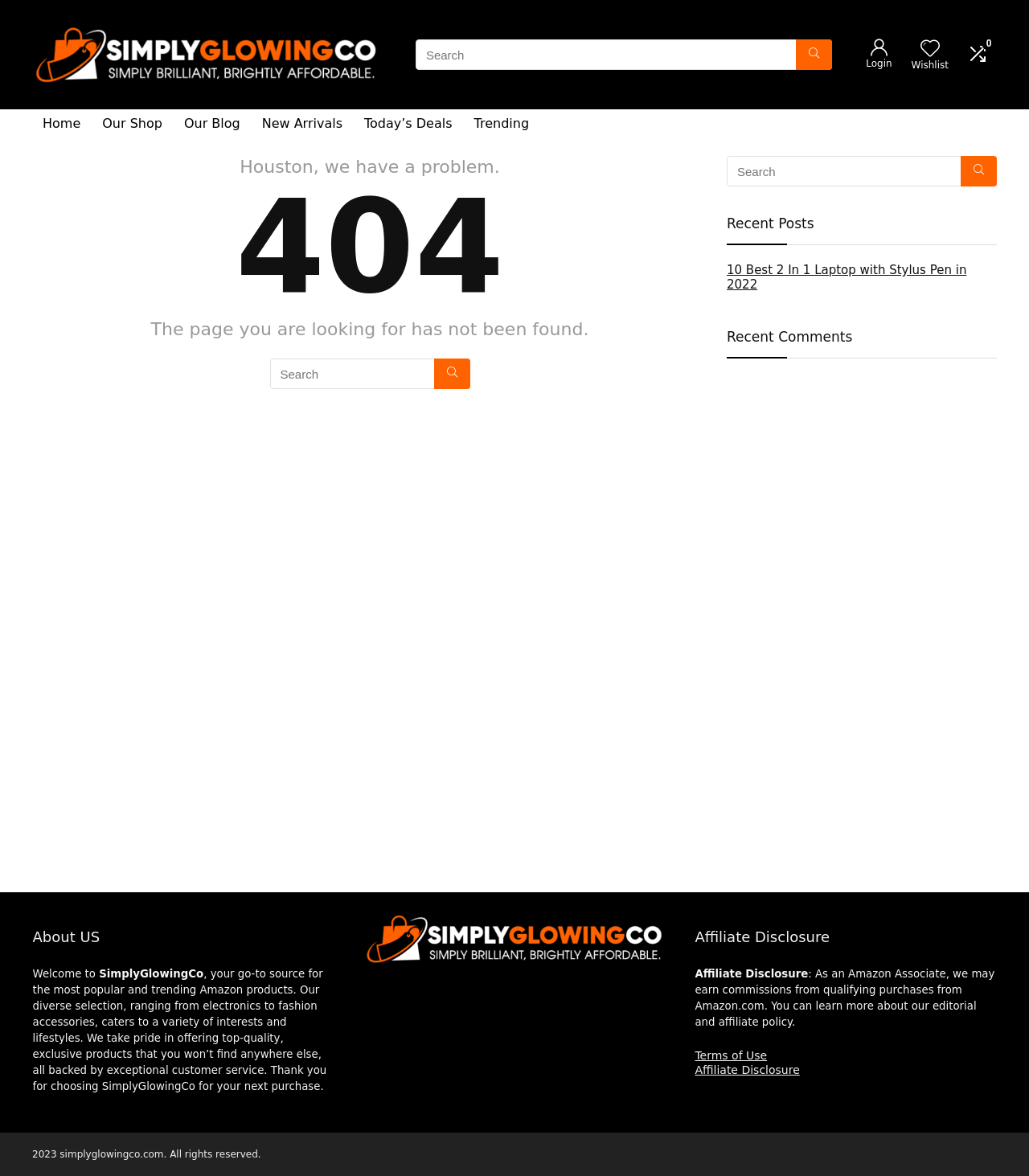Please identify the coordinates of the bounding box that should be clicked to fulfill this instruction: "Read the affiliate disclosure".

[0.675, 0.789, 0.806, 0.804]